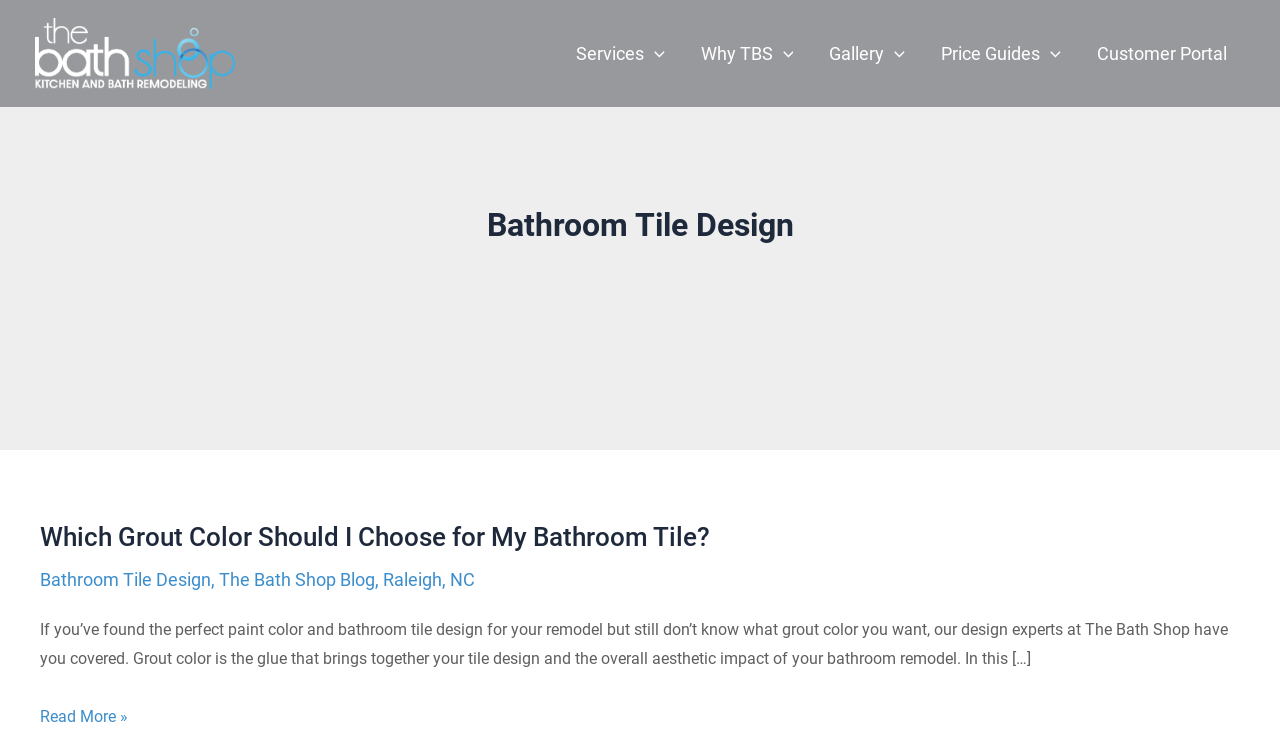Identify and provide the text content of the webpage's primary headline.

Bathroom Tile Design